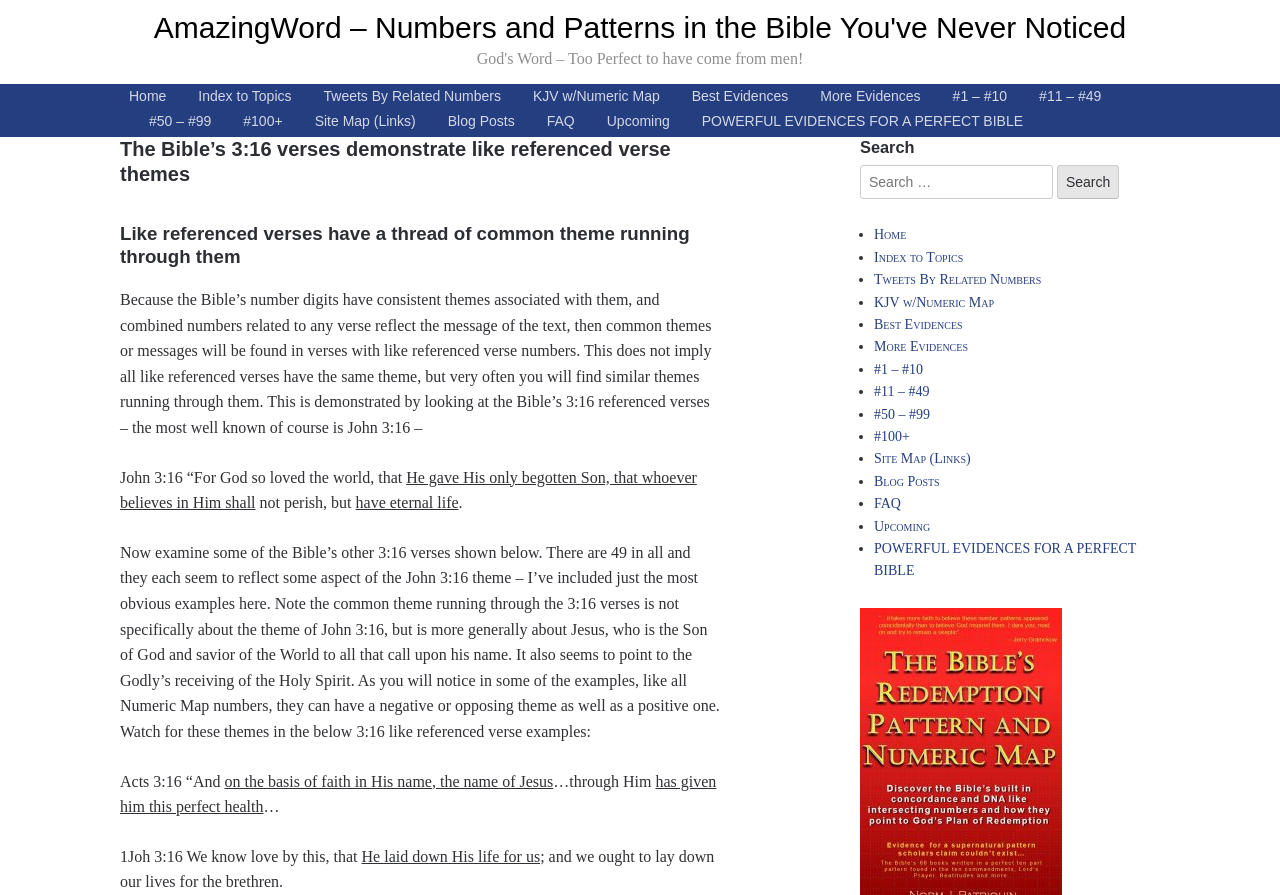Determine the bounding box coordinates of the clickable area required to perform the following instruction: "Search for a topic". The coordinates should be represented as four float numbers between 0 and 1: [left, top, right, bottom].

[0.672, 0.185, 0.906, 0.223]